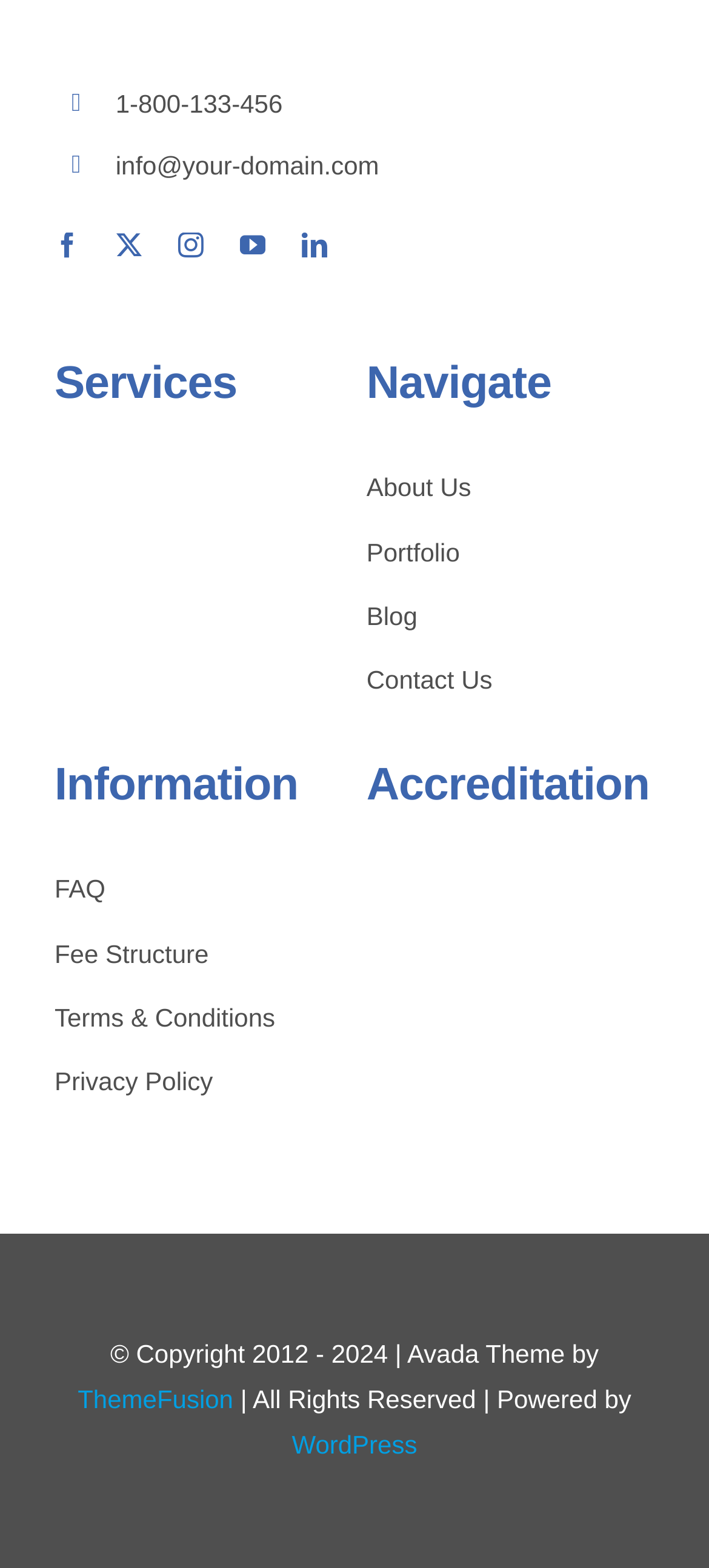Using the elements shown in the image, answer the question comprehensively: What is the last item in the navigation menu?

The navigation menu is located in the middle section of the webpage, and the last item in the menu is 'Contact Us', which is a link.